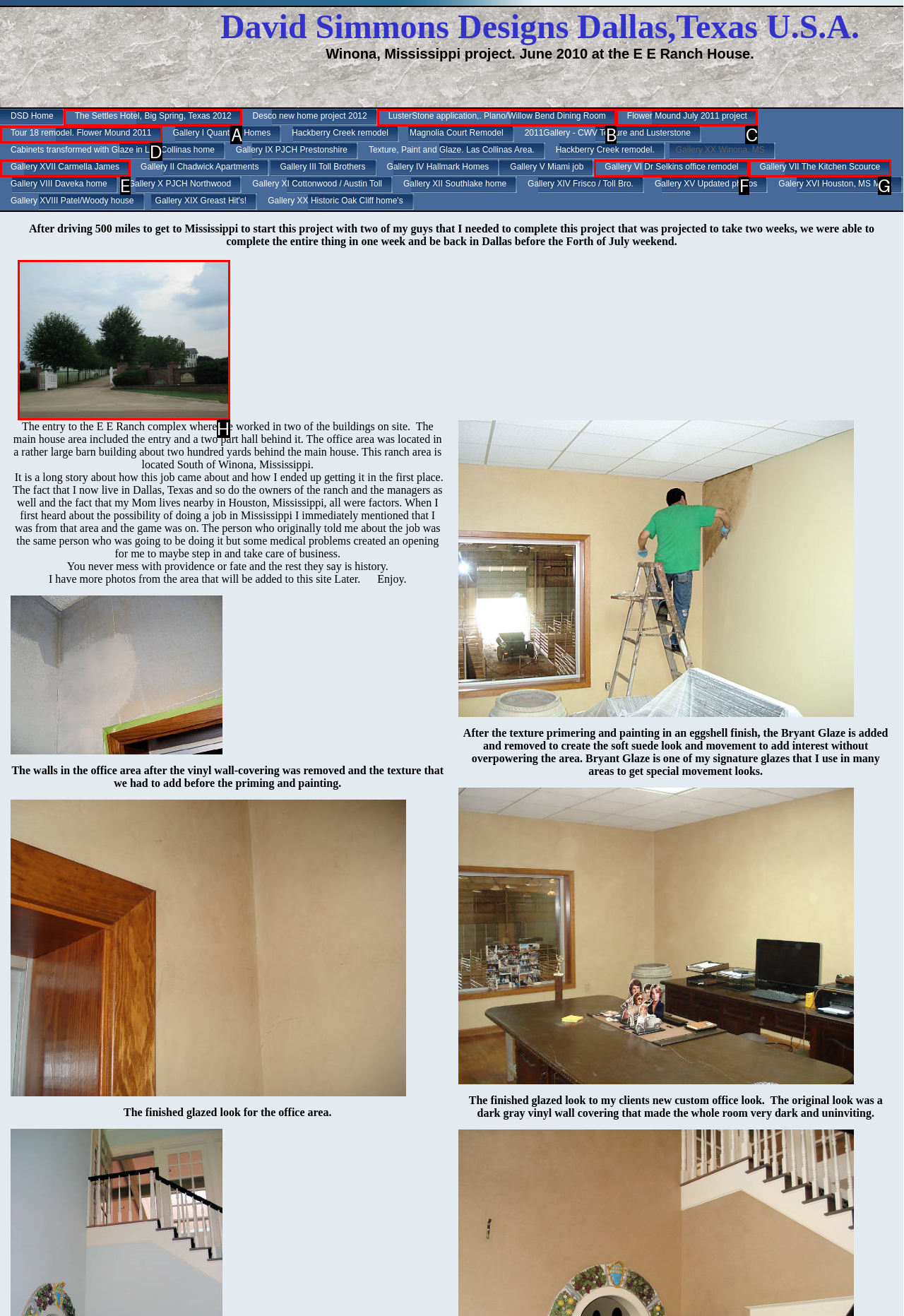Determine the appropriate lettered choice for the task: Click on the 'CONTACT US' link. Reply with the correct letter.

None